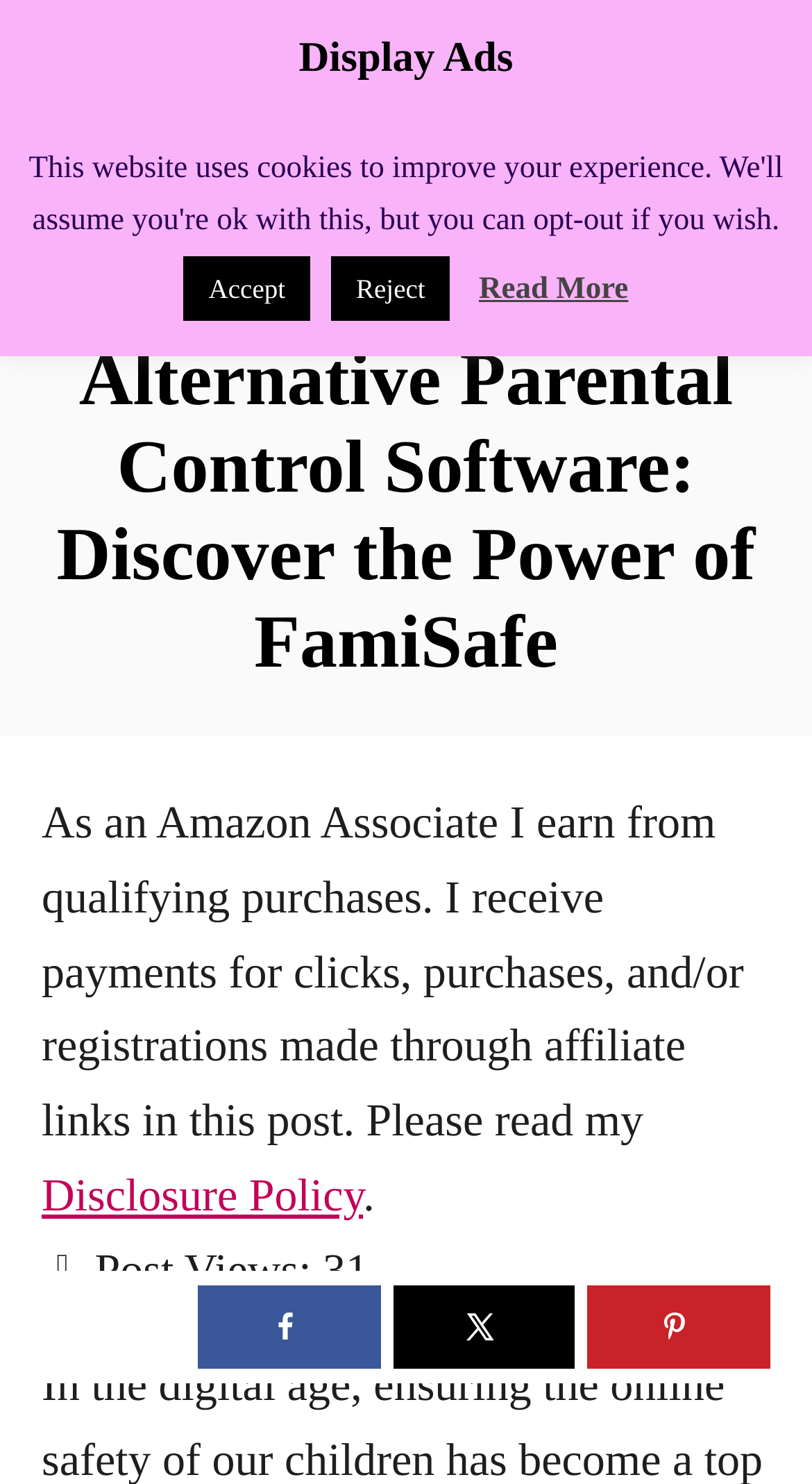What is the purpose of the 'Save to Pinterest' button?
Please answer using one word or phrase, based on the screenshot.

Saving to Pinterest